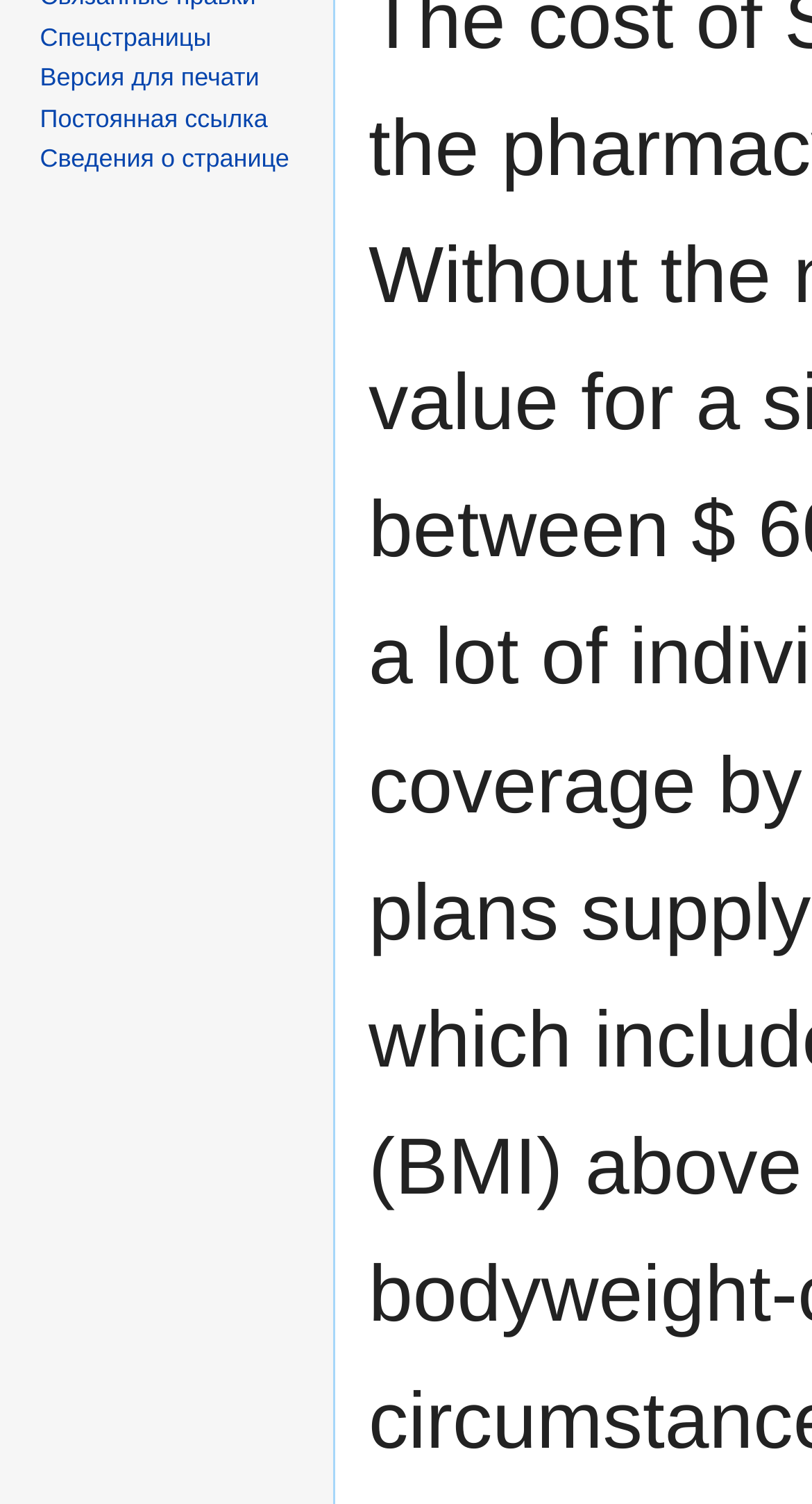Provide the bounding box coordinates for the UI element described in this sentence: "Постоянная ссылка". The coordinates should be four float values between 0 and 1, i.e., [left, top, right, bottom].

[0.049, 0.069, 0.33, 0.088]